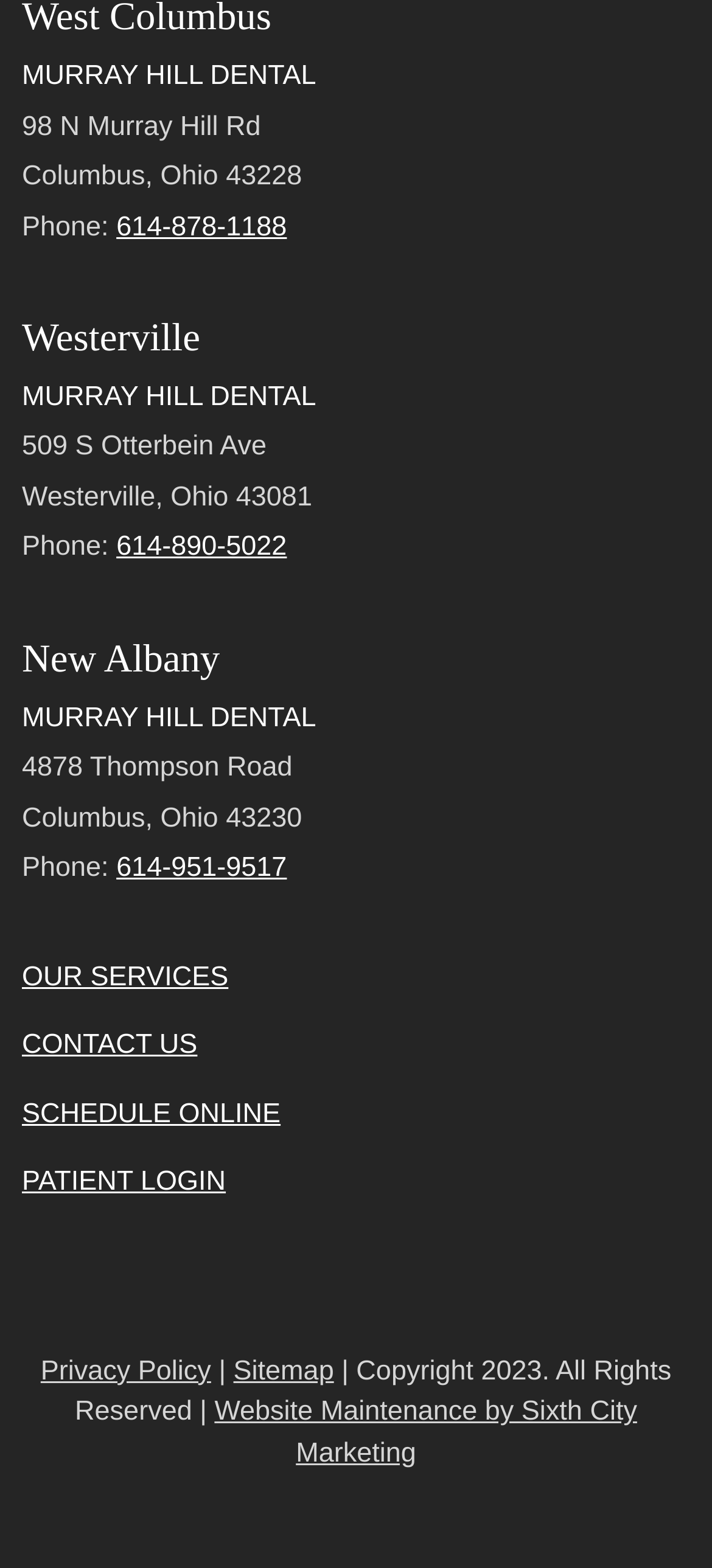How many locations does Murray Hill Dental have?
Give a one-word or short-phrase answer derived from the screenshot.

3